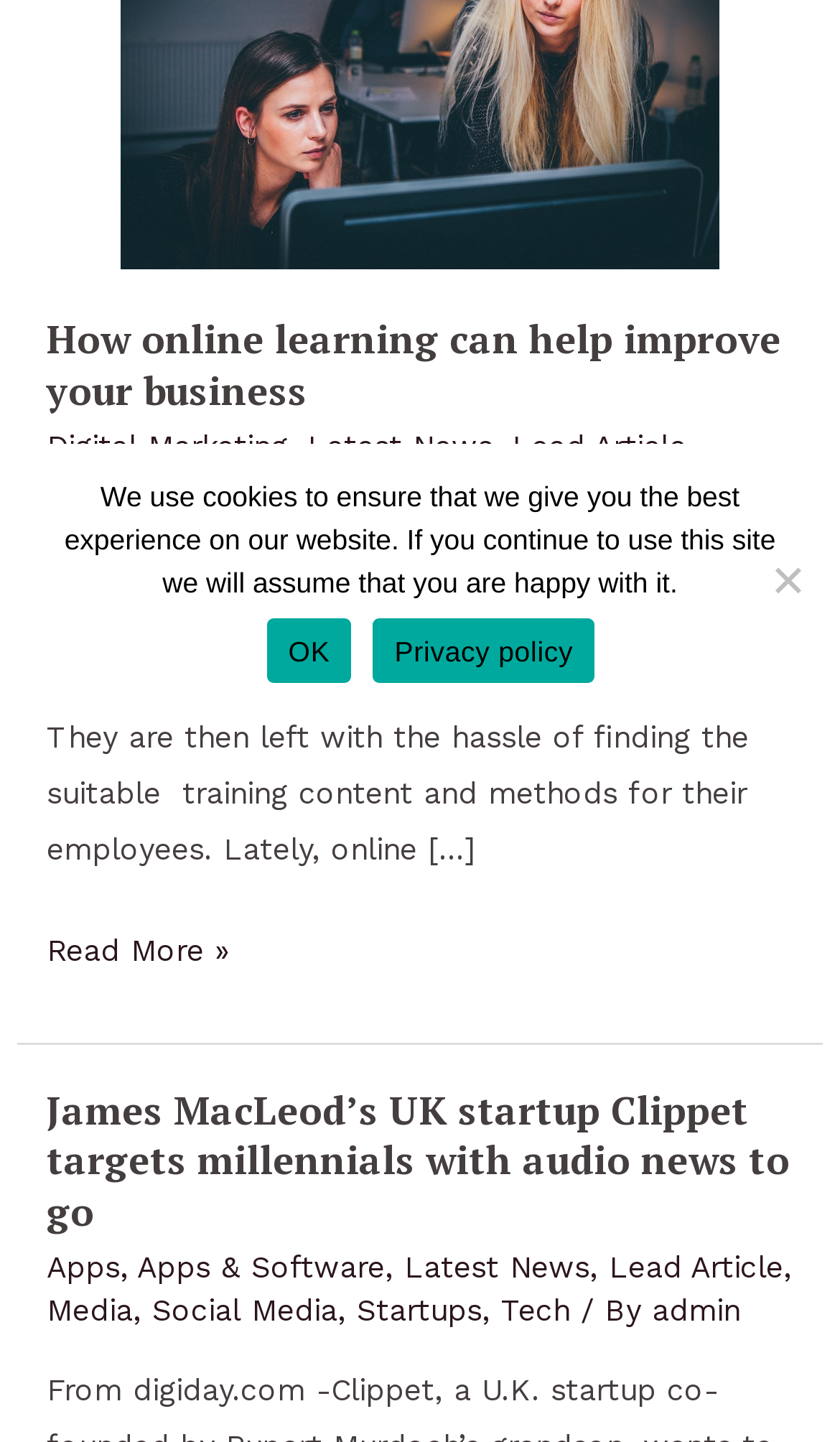Identify the bounding box for the UI element described as: "Apps & Software". Ensure the coordinates are four float numbers between 0 and 1, formatted as [left, top, right, bottom].

[0.163, 0.866, 0.458, 0.89]